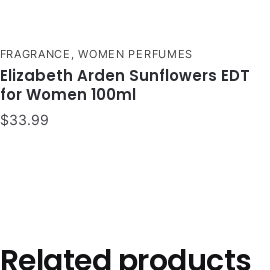What is the purpose of the Related Products section? Observe the screenshot and provide a one-word or short phrase answer.

To suggest additional options